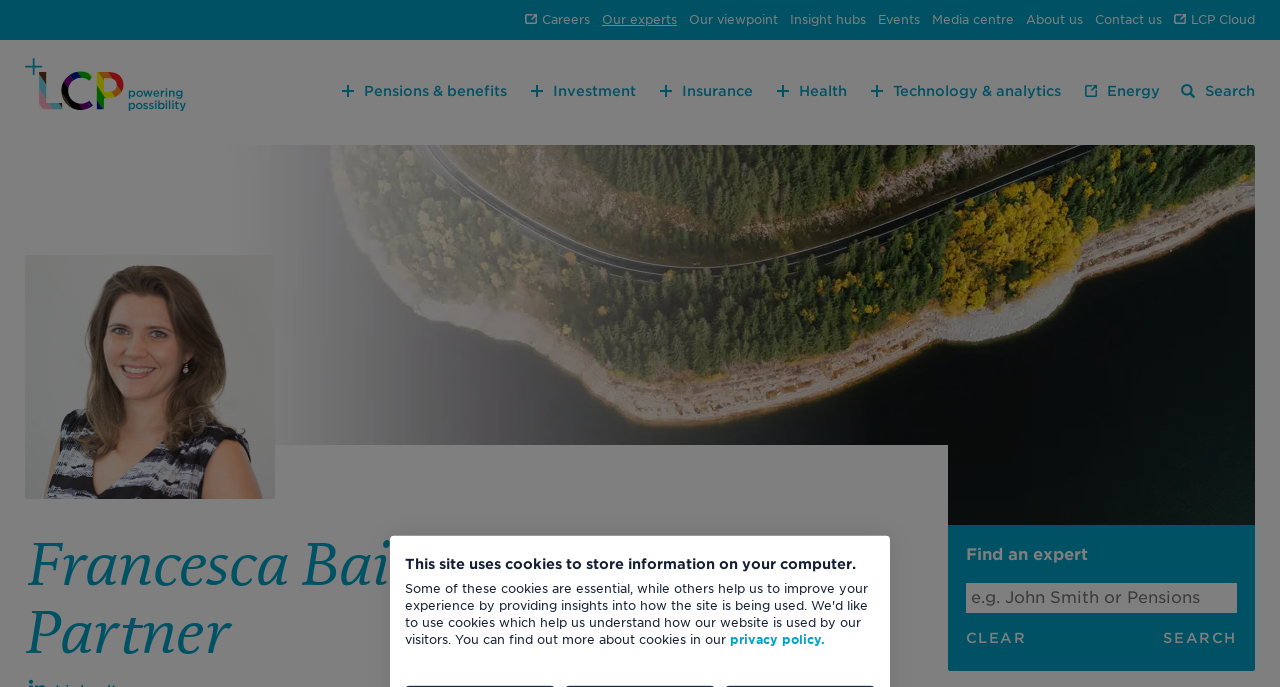Please reply to the following question using a single word or phrase: 
What is the text below the page banner image?

Francesca Bailey Partner